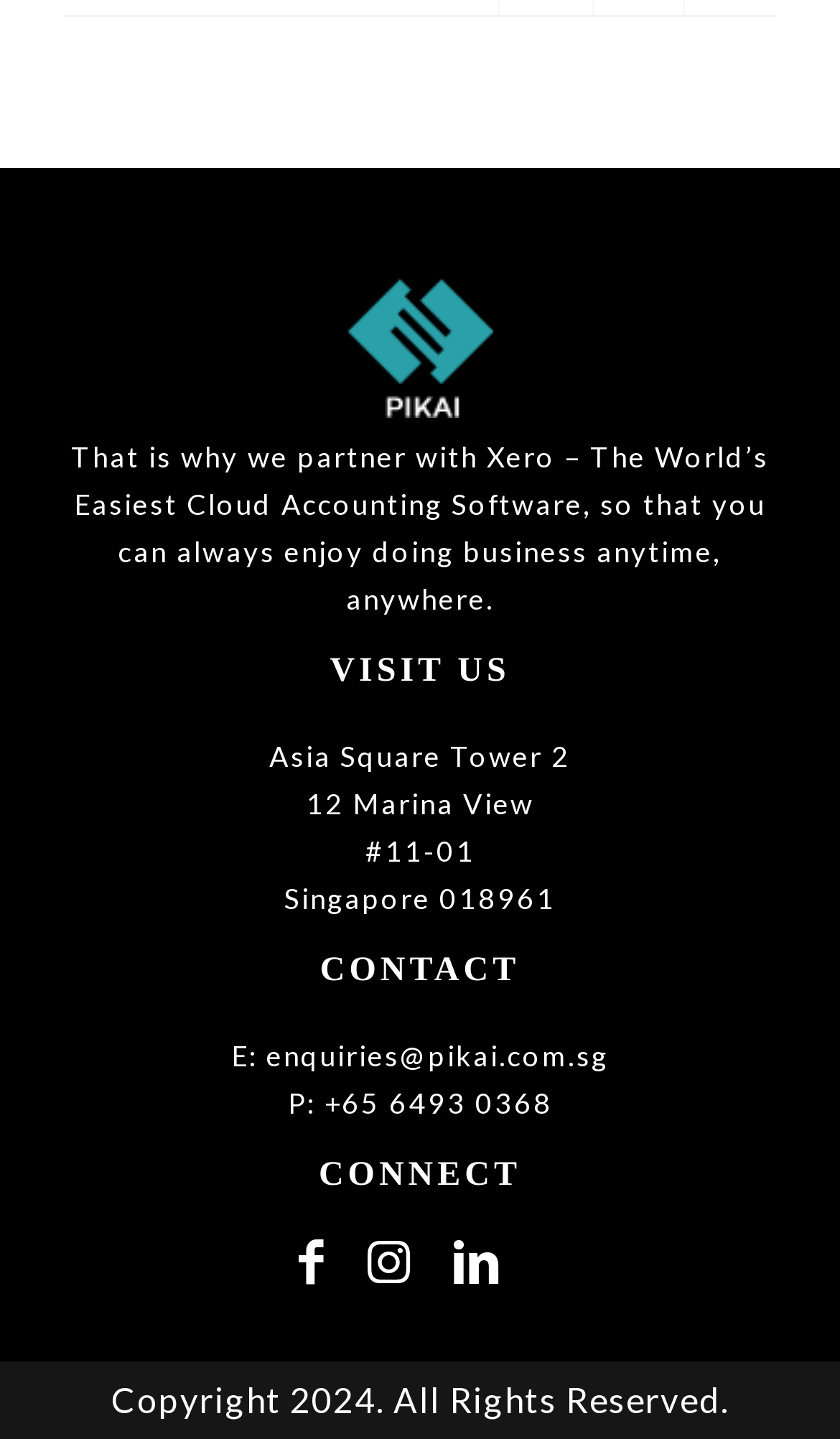Find the coordinates for the bounding box of the element with this description: "enquiries@pikai.com.sg".

[0.317, 0.722, 0.724, 0.746]